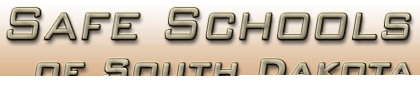What is the background color of the image?
Please answer the question with as much detail as possible using the screenshot.

The caption describes the background of the image as 'light, neutral', which enhances the visibility of the text 'Safe Schools of South Dakota' and makes it easy for viewers to focus on the message.